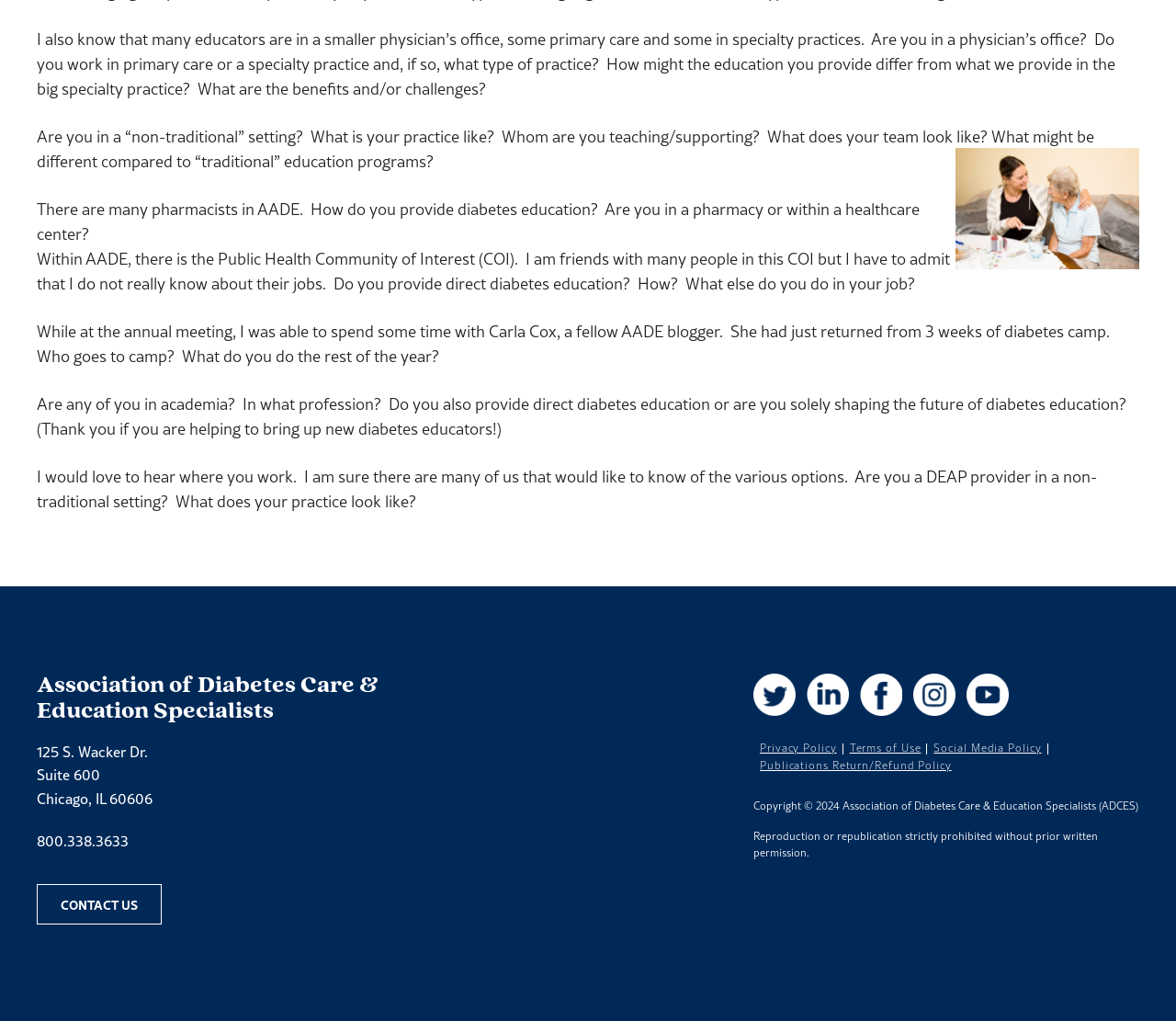What is the copyright year of the organization?
Offer a detailed and full explanation in response to the question.

The copyright year of the organization can be found in the static text element with the text 'Copyright © 2024 Association of Diabetes Care & Education Specialists (ADCES)' at the bottom of the webpage.